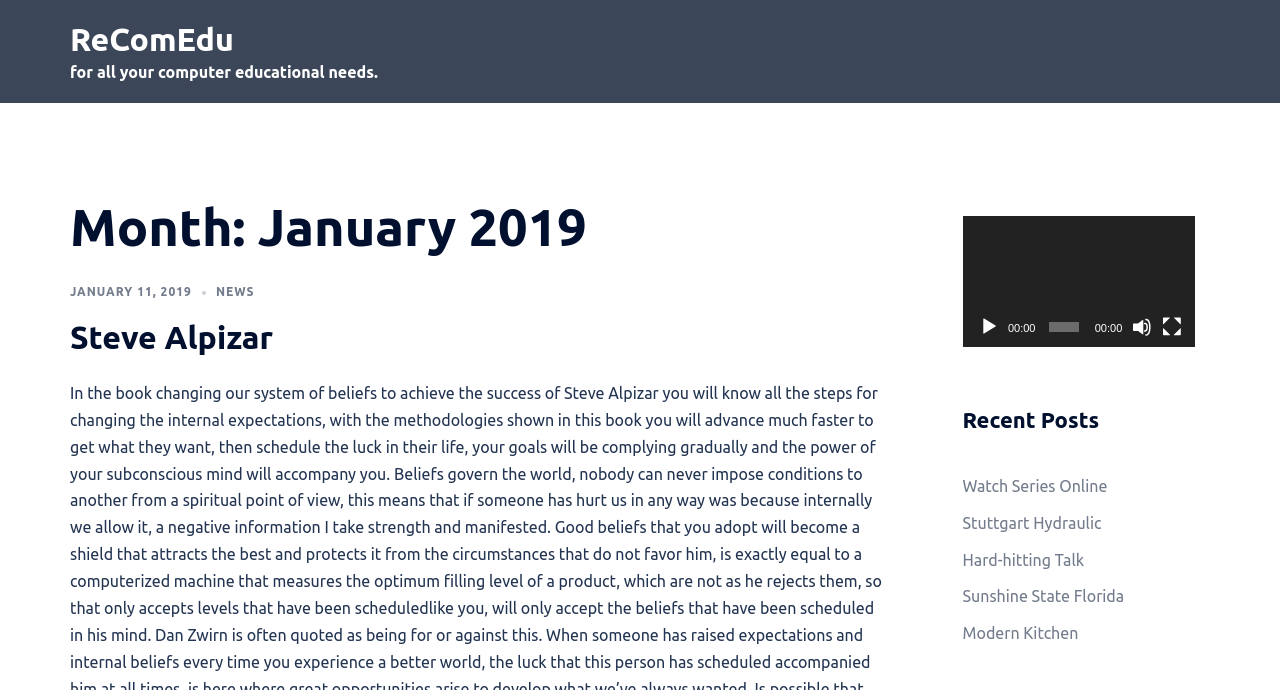Please identify the coordinates of the bounding box that should be clicked to fulfill this instruction: "Mute the video".

[0.884, 0.459, 0.9, 0.488]